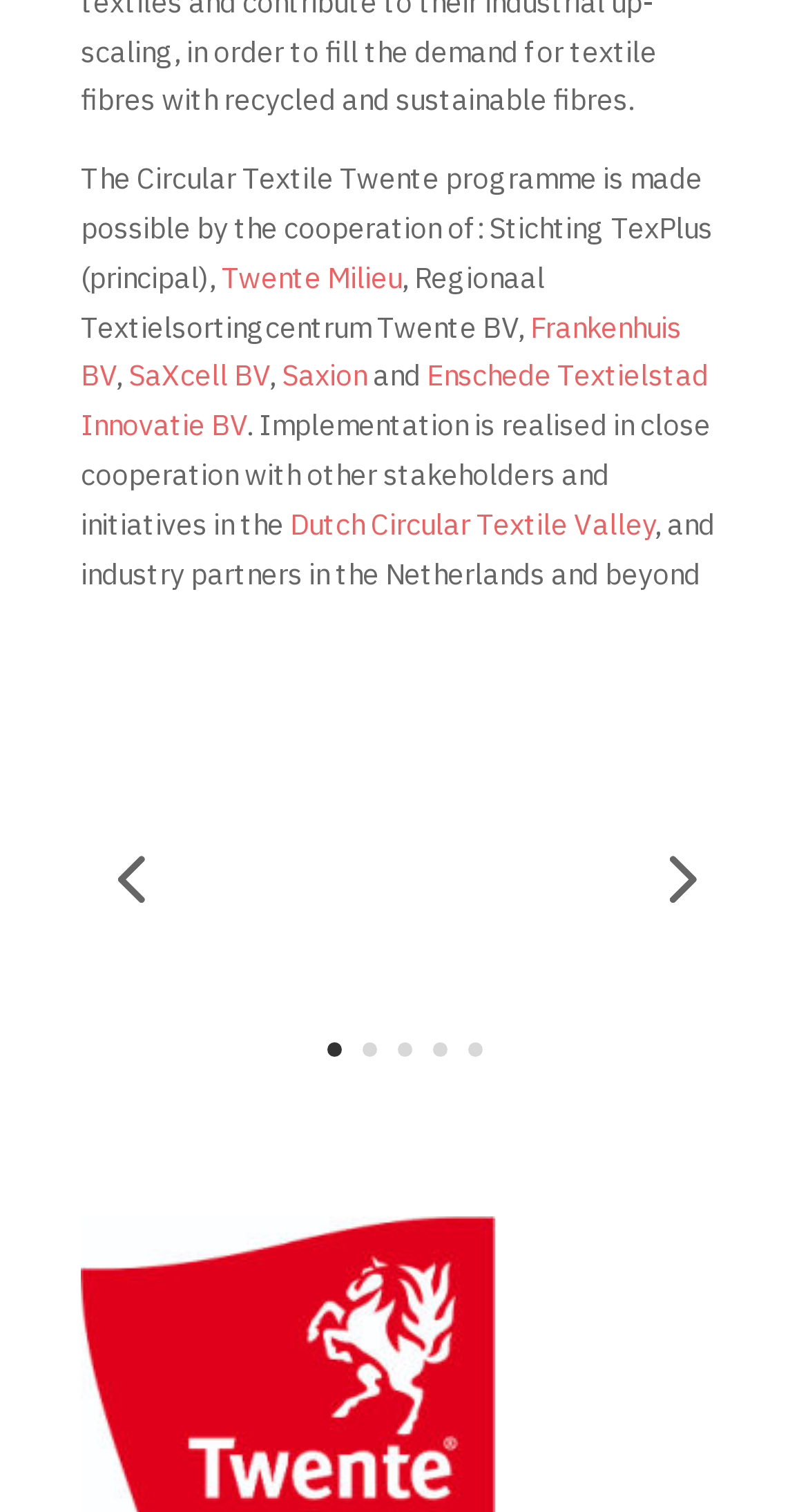Please answer the following question using a single word or phrase: 
How many links are there in the first section of the webpage?

7